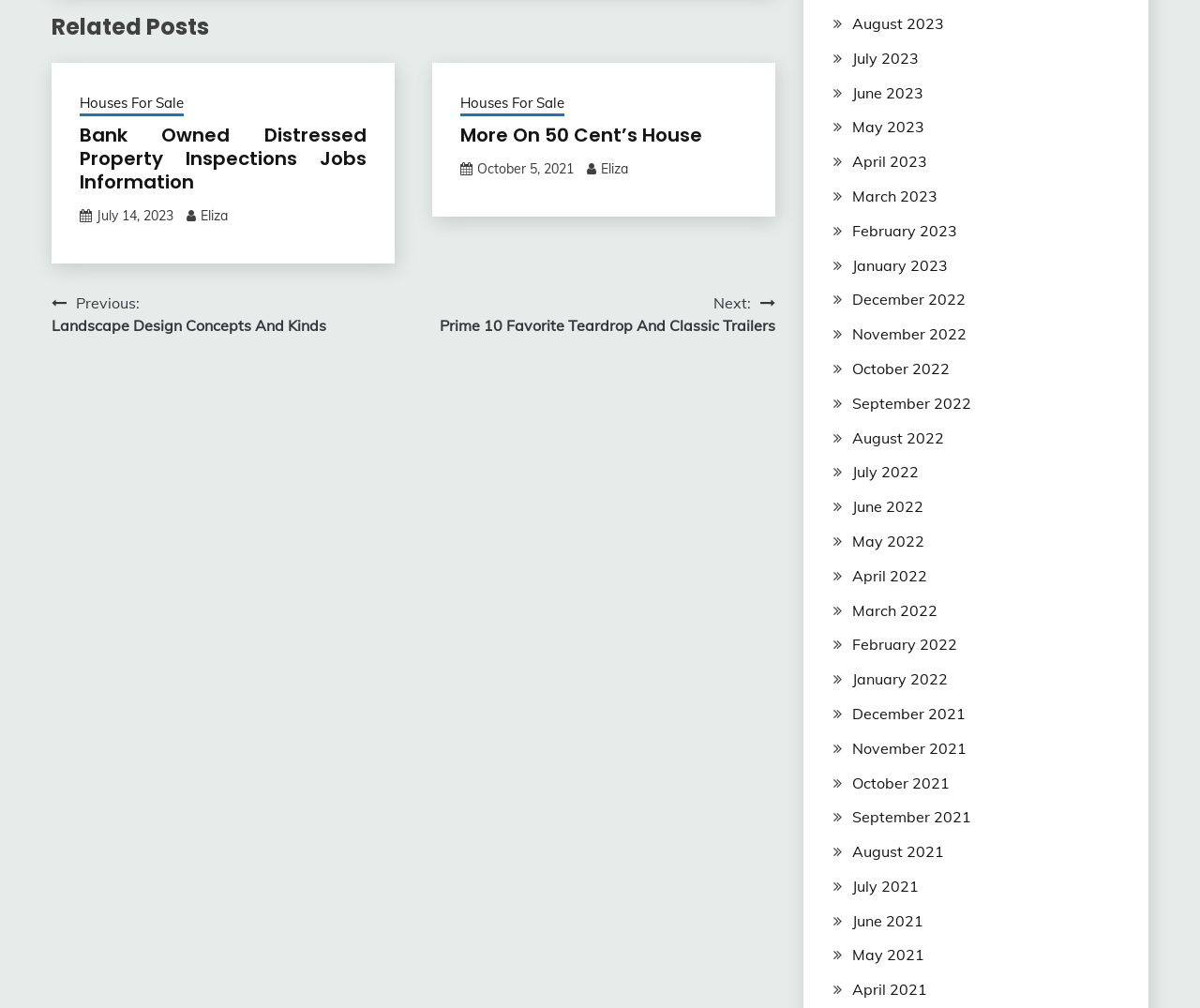Find the bounding box coordinates for the area that should be clicked to accomplish the instruction: "View posts from August 2023".

[0.71, 0.014, 0.786, 0.033]